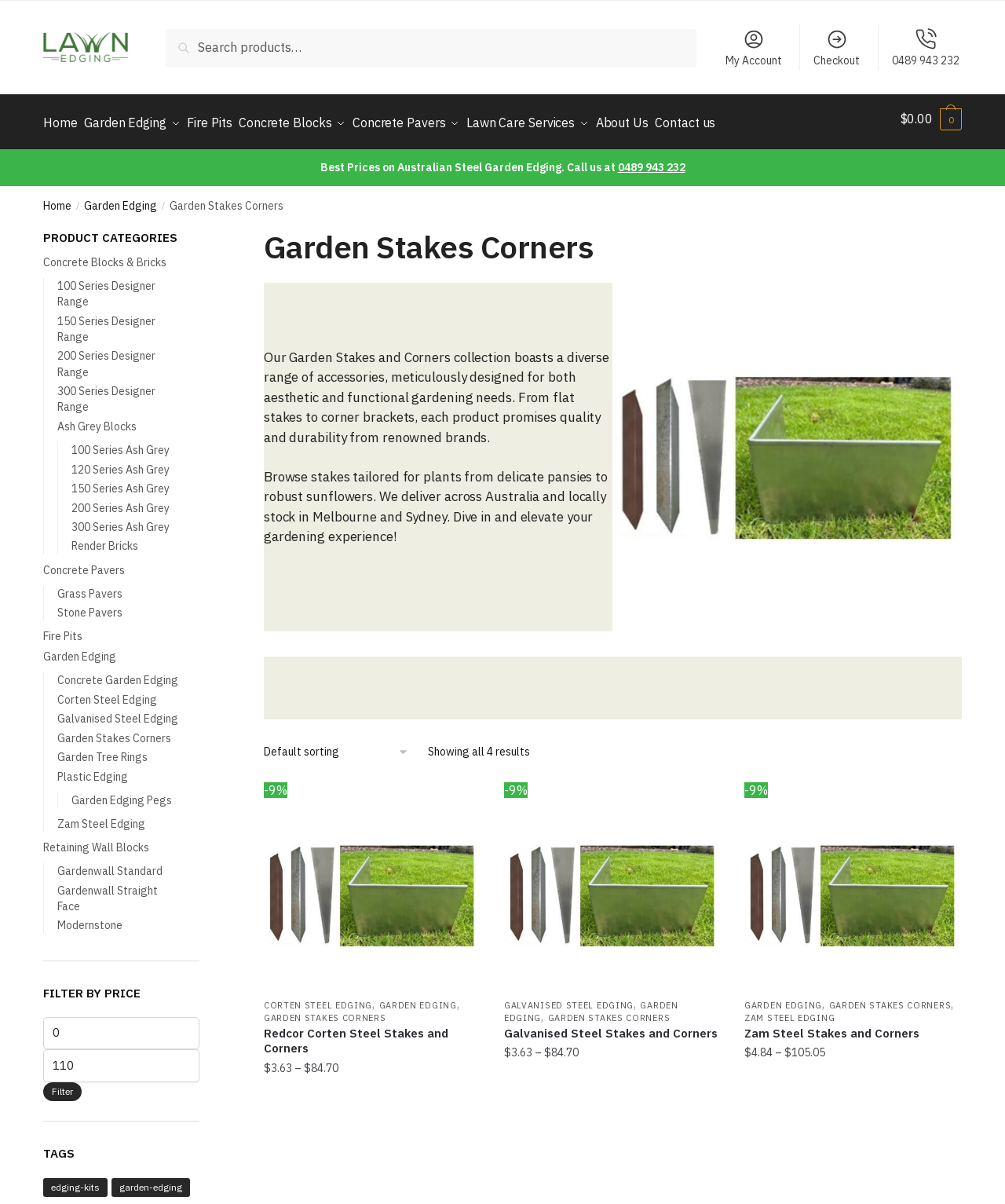Can you identify the bounding box coordinates of the clickable region needed to carry out this instruction: 'View office address'? The coordinates should be four float numbers within the range of 0 to 1, stated as [left, top, right, bottom].

None